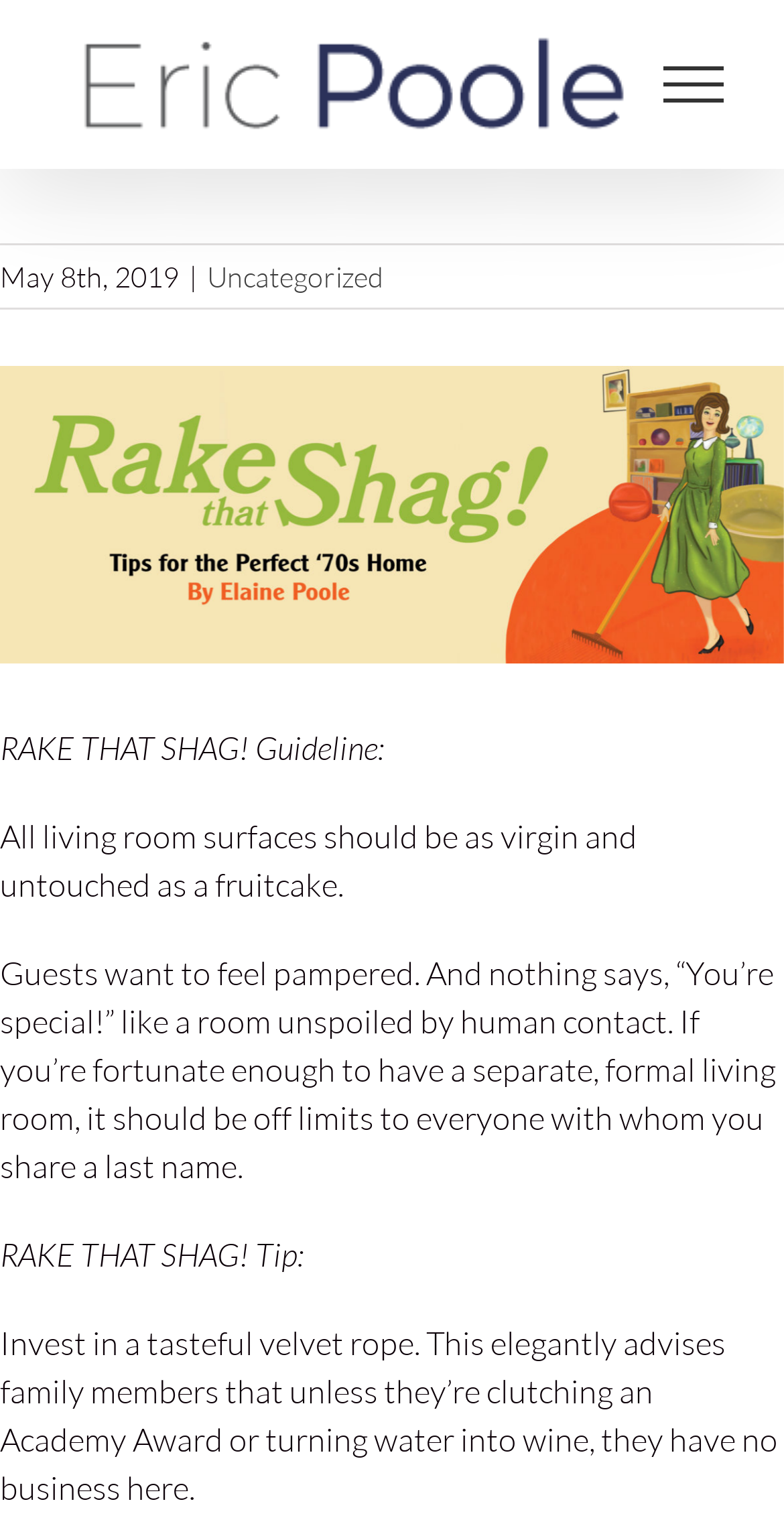Please answer the following question using a single word or phrase: 
What is the purpose of the formal living room according to the webpage?

To make guests feel pampered